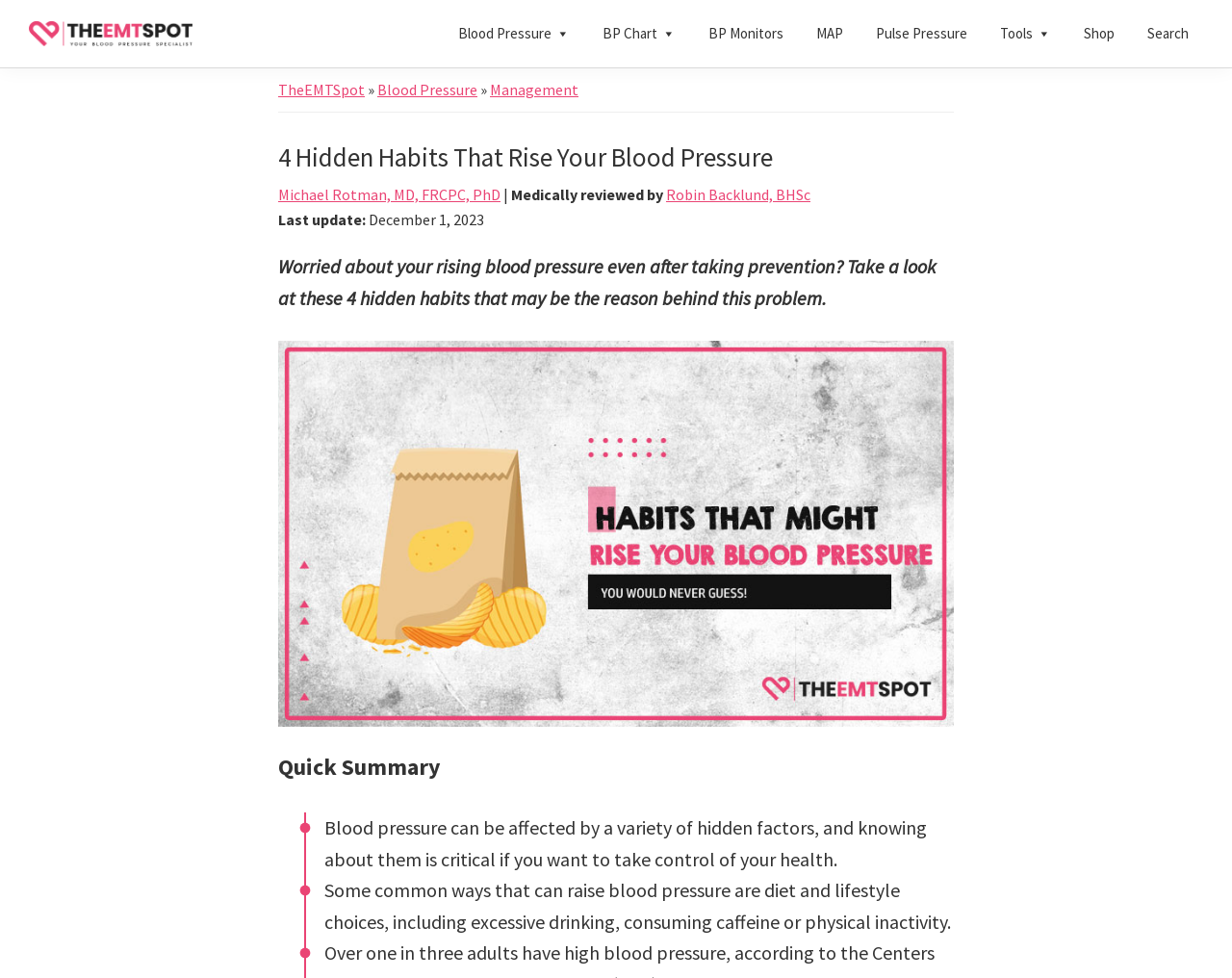Look at the image and give a detailed response to the following question: Who medically reviewed the article?

I determined who medically reviewed the article by looking at the text that says 'Medically reviewed by' and then seeing the name 'Robin Backlund, BHSc' next to it.